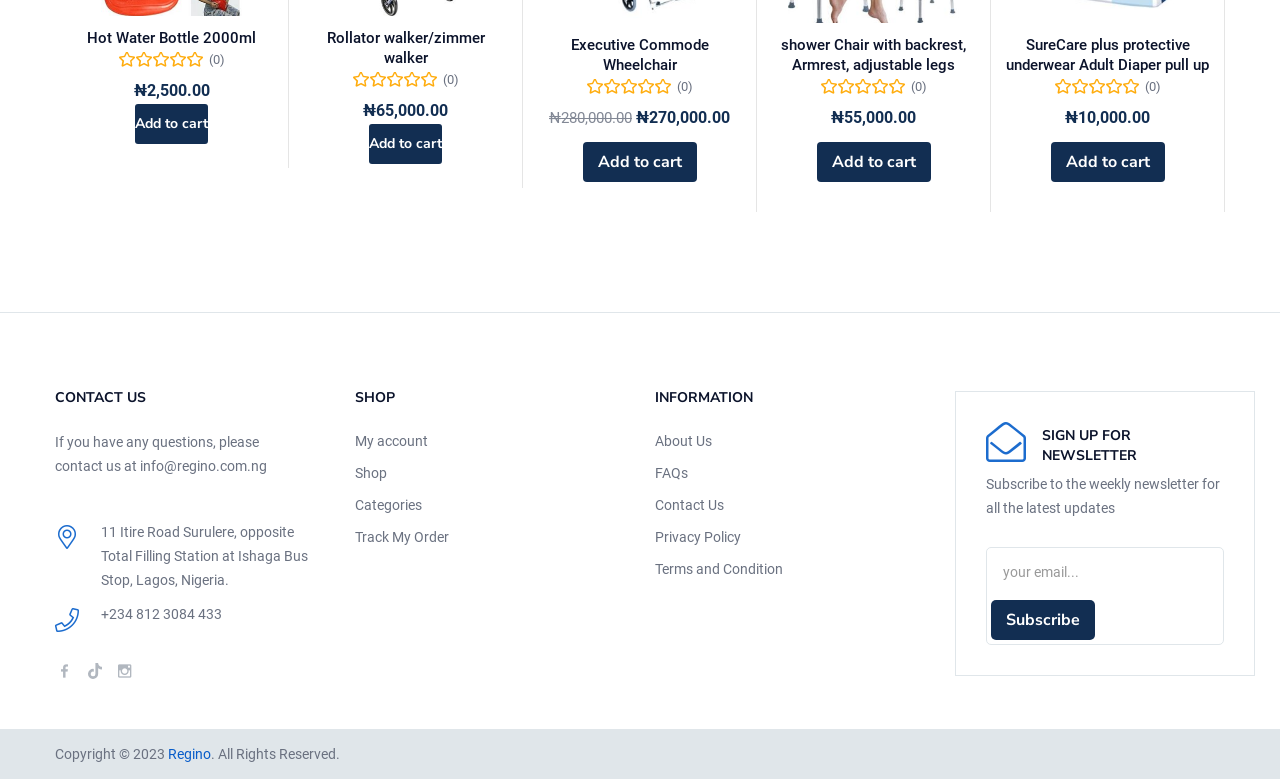Please identify the bounding box coordinates of the element's region that I should click in order to complete the following instruction: "Add 'Rollator walker/zimmer walker' to cart". The bounding box coordinates consist of four float numbers between 0 and 1, i.e., [left, top, right, bottom].

[0.238, 0.168, 0.396, 0.249]